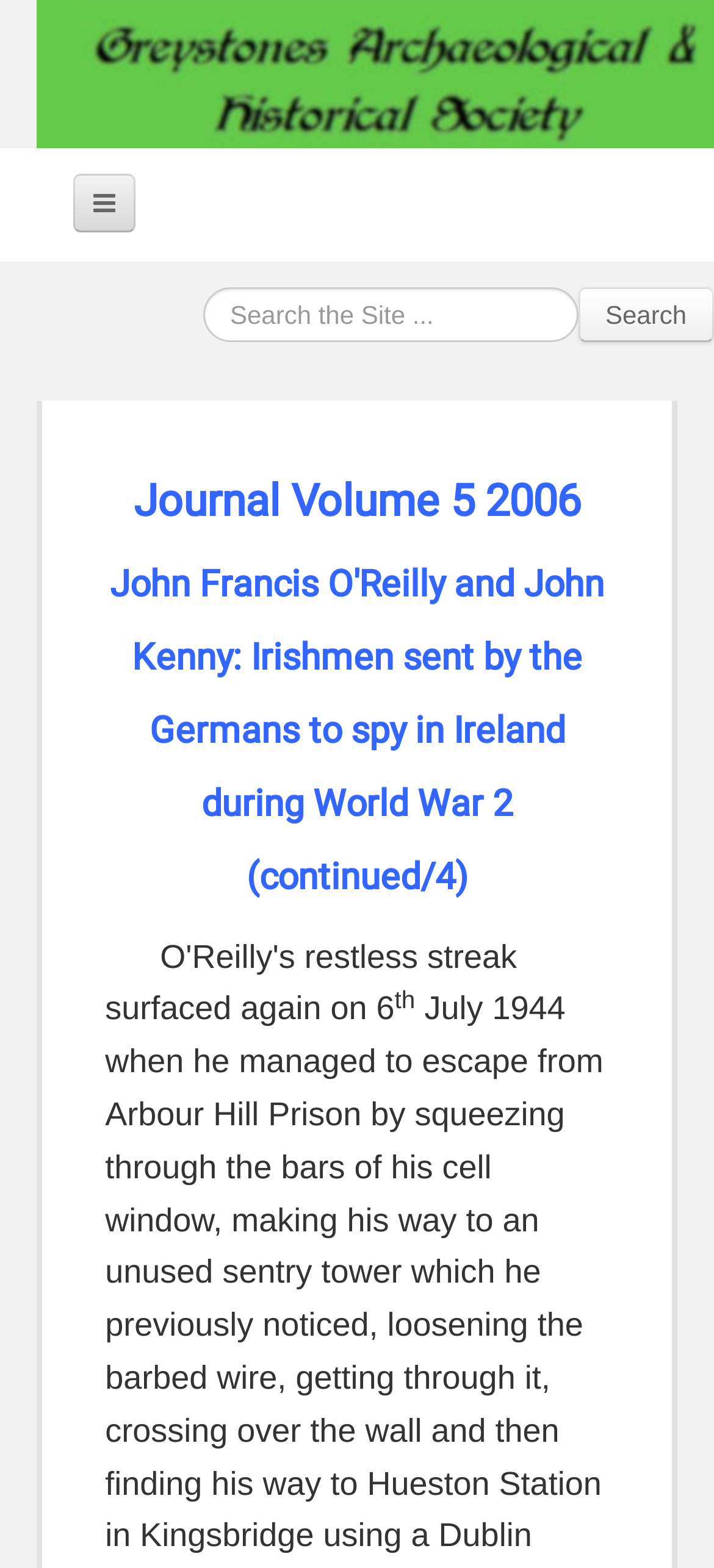Provide the bounding box coordinates of the HTML element described by the text: "http://jonilar.net/2015/12/02/adomaa-traffic-jam-the-gentle-man/". The coordinates should be in the format [left, top, right, bottom] with values between 0 and 1.

None